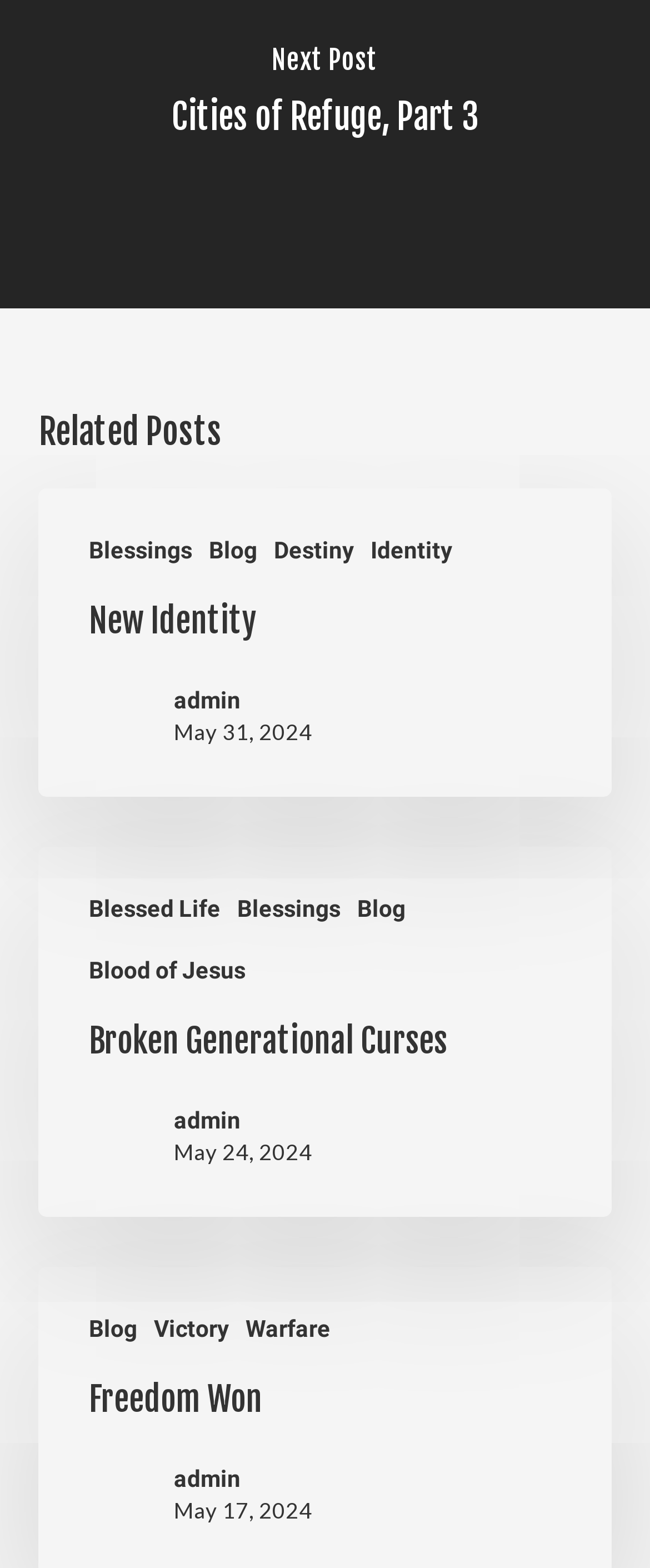Determine the bounding box coordinates of the region to click in order to accomplish the following instruction: "Read the 'New Identity' post". Provide the coordinates as four float numbers between 0 and 1, specifically [left, top, right, bottom].

[0.06, 0.312, 0.94, 0.509]